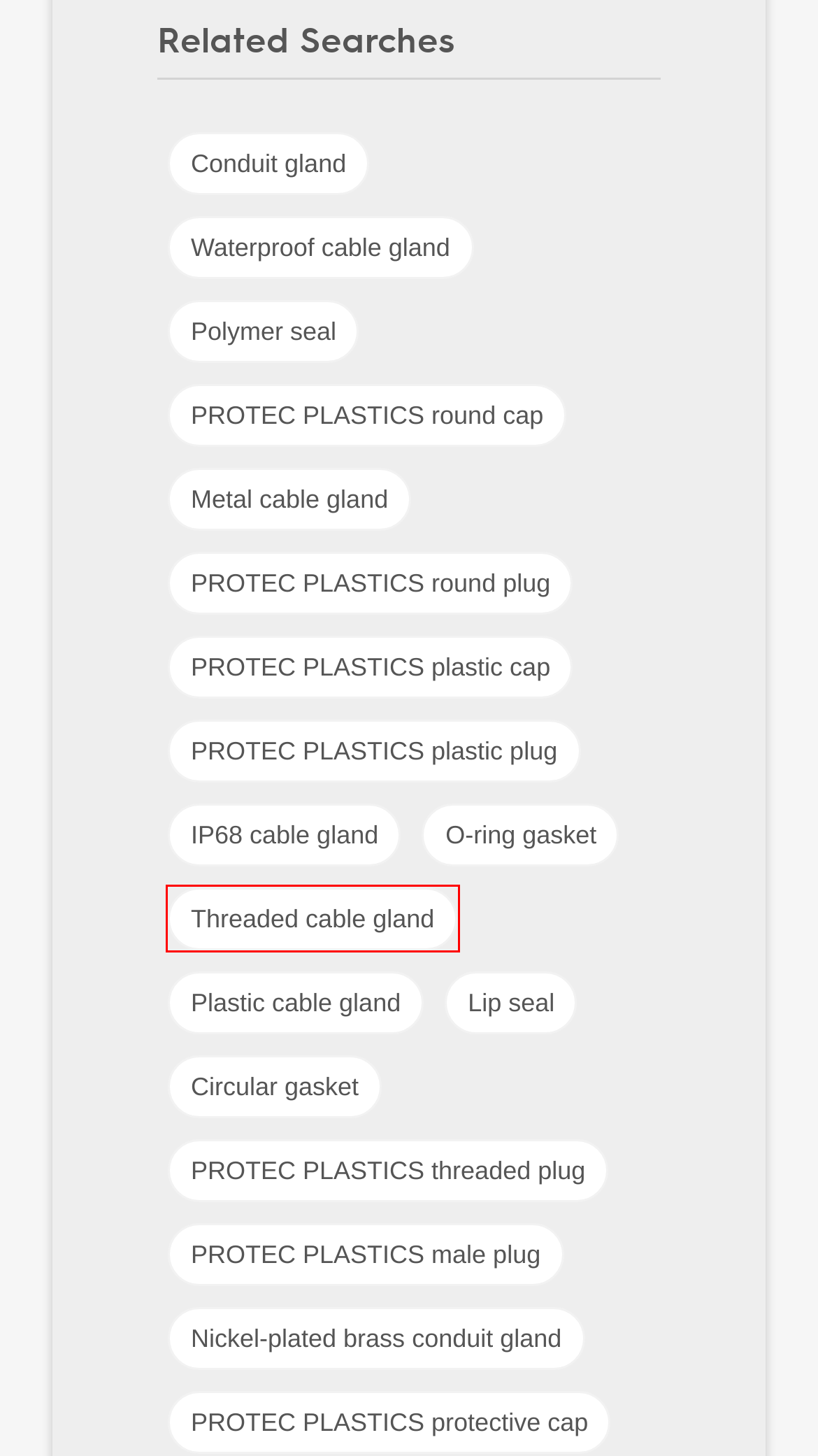Inspect the provided webpage screenshot, concentrating on the element within the red bounding box. Select the description that best represents the new webpage after you click the highlighted element. Here are the candidates:
A. Plastic seal, Polymer seal - All industrial manufacturers
B. Metal cable gland - All industrial manufacturers
C. PROTEC PLASTICS Round caps - All the products on DirectIndustry
D. Nickel-plated brass cable gland, Nickel-plated brass conduit gland - All industrial manufacturers
E. O-ring seal, O-ring gasket - All industrial manufacturers
F. IP68 cable gland - All industrial manufacturers
G. PROTEC PLASTICS Plastic caps - All the products on DirectIndustry
H. Threaded cable gland - All industrial manufacturers

H